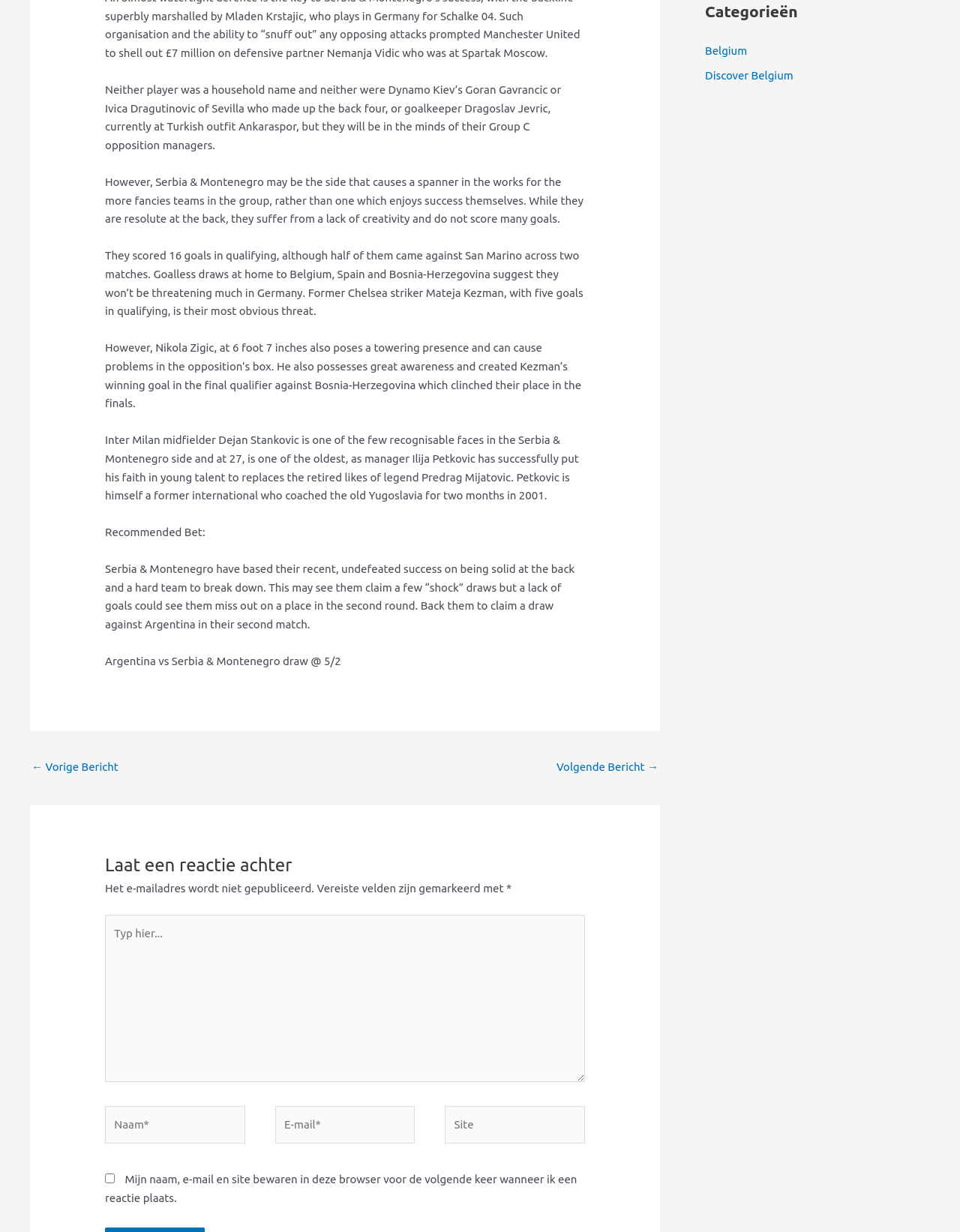Determine the bounding box of the UI element mentioned here: "← Vorige Bericht". The coordinates must be in the format [left, top, right, bottom] with values ranging from 0 to 1.

[0.033, 0.613, 0.123, 0.634]